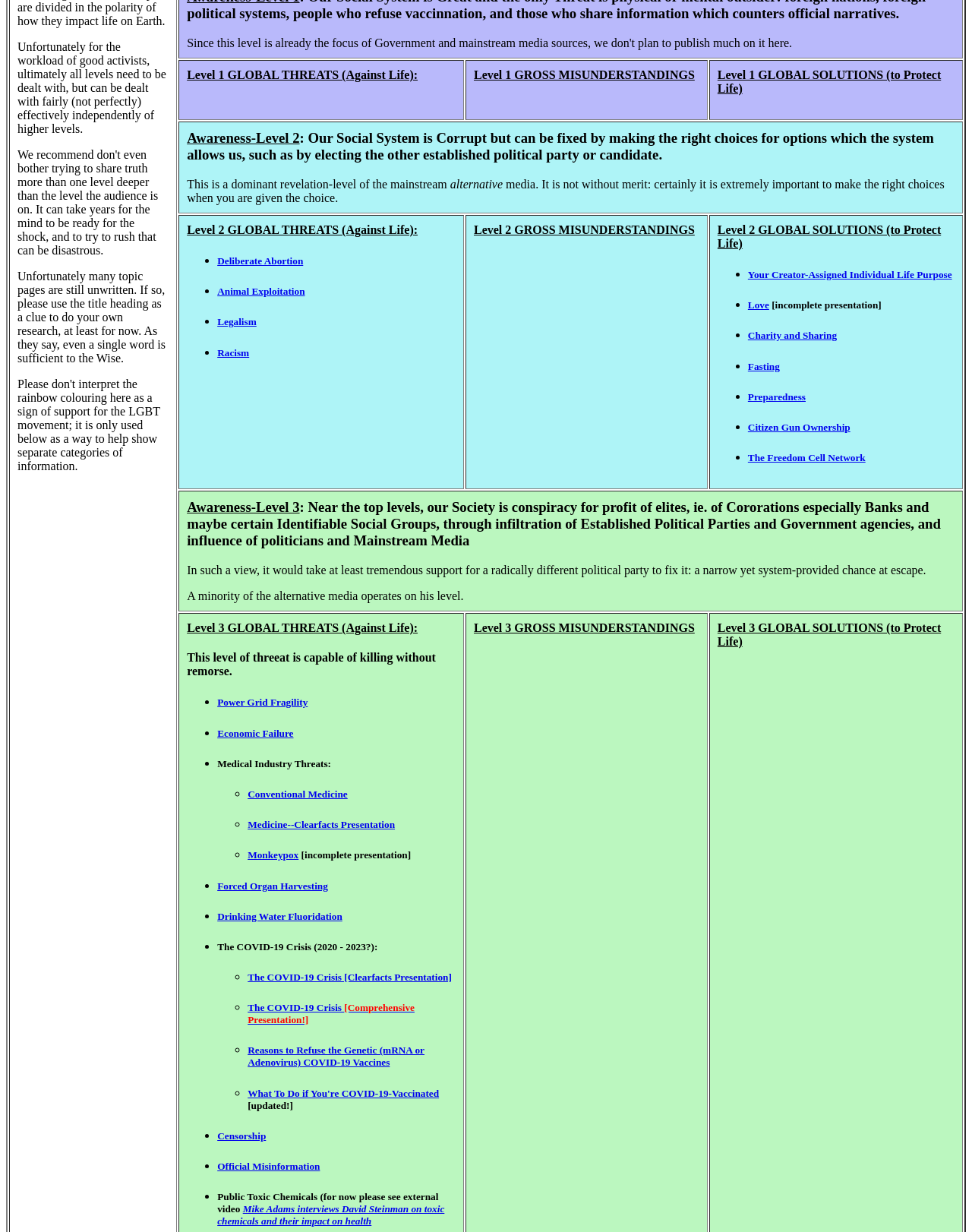What is the first global threat listed under Level 2?
Please provide a comprehensive answer based on the visual information in the image.

Under the column header 'Level 2 GLOBAL THREATS (Against Life):', the first list item is 'Deliberate Abortion', which is represented by a heading element with a link to further information. This indicates that Deliberate Abortion is the first global threat listed under Level 2.